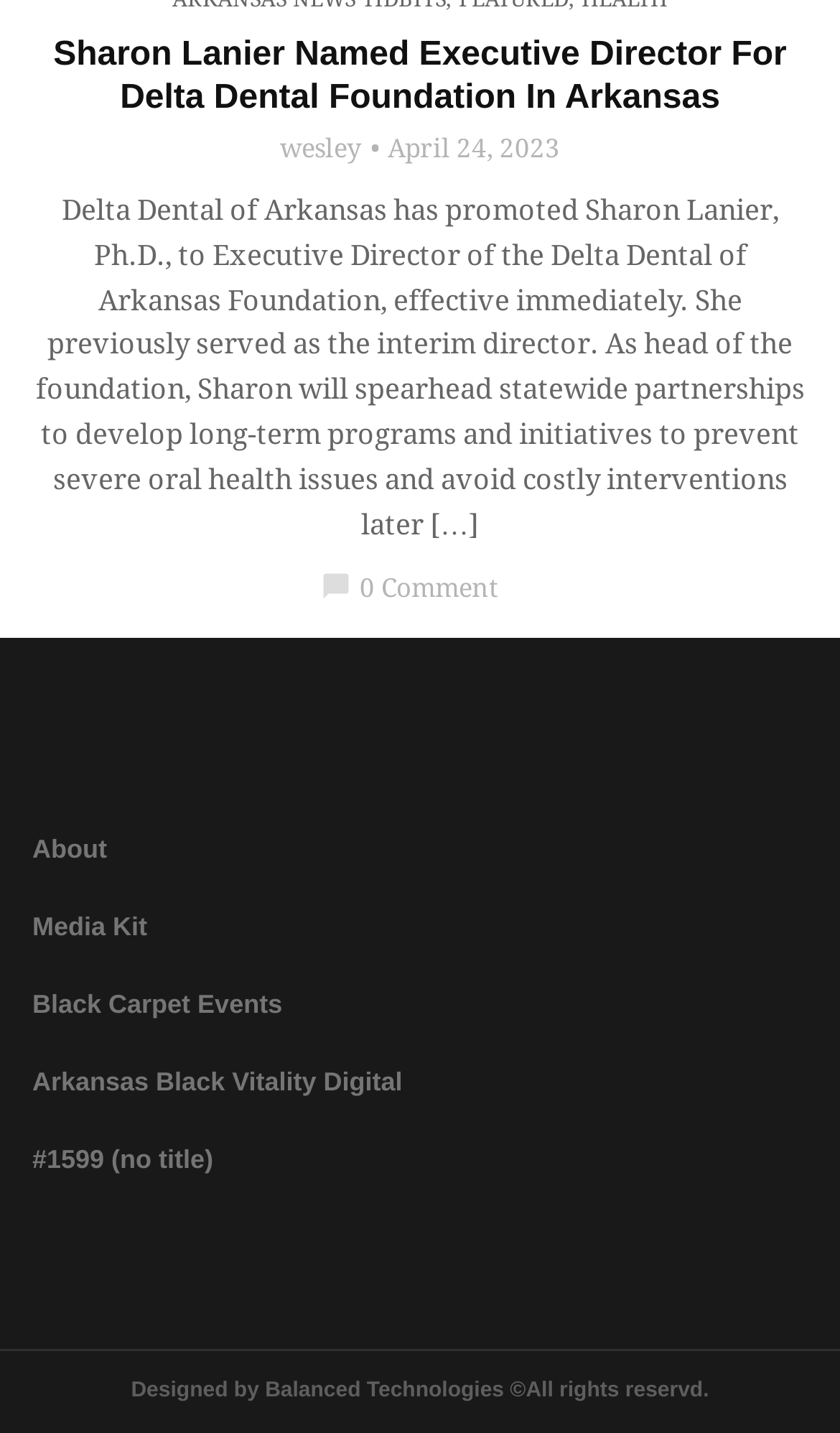Using the provided element description, identify the bounding box coordinates as (top-left x, top-left y, bottom-right x, bottom-right y). Ensure all values are between 0 and 1. Description: #1599 (no title)

[0.038, 0.799, 0.254, 0.82]